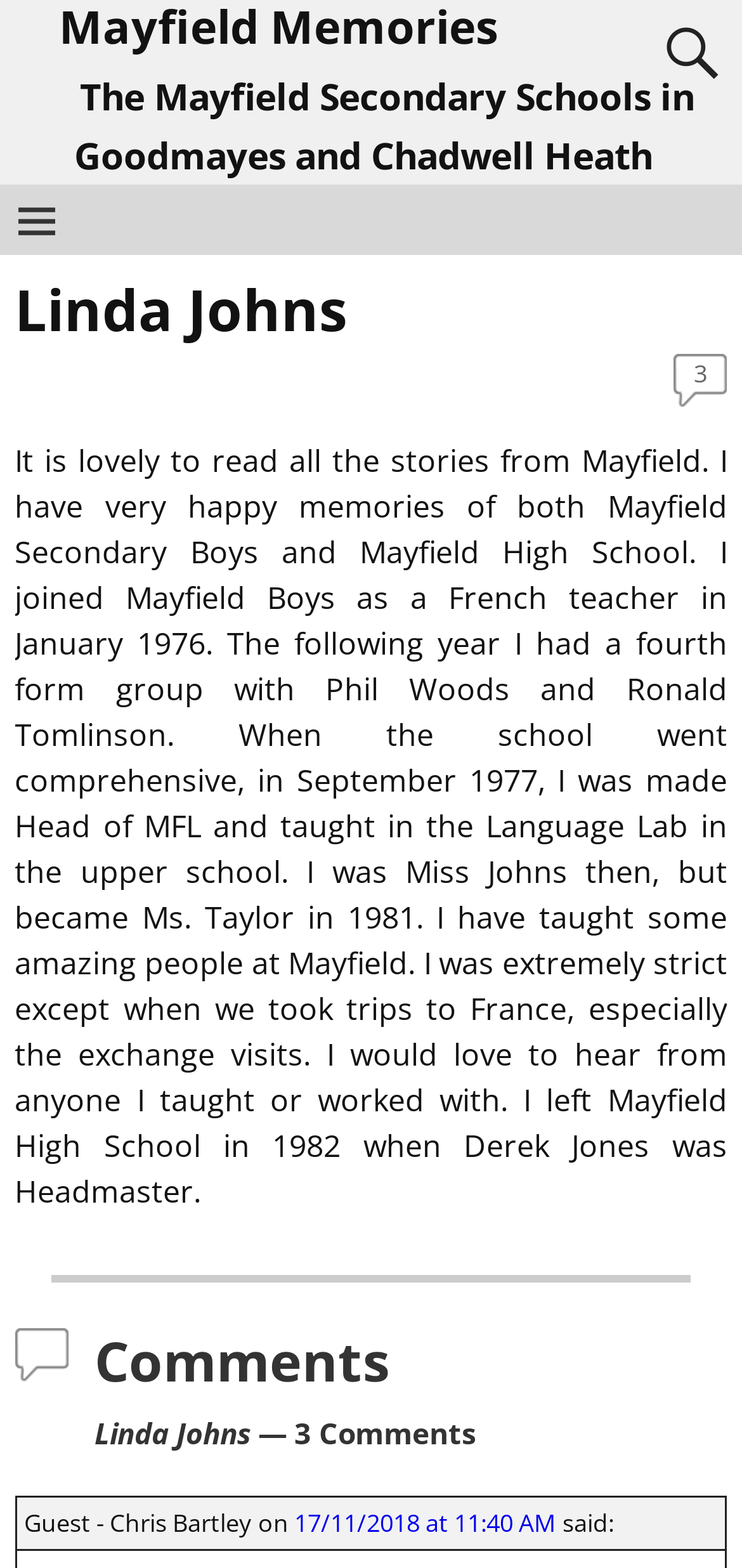Give the bounding box coordinates for the element described by: "17/11/2018 at 11:40 AM".

[0.397, 0.96, 0.751, 0.982]